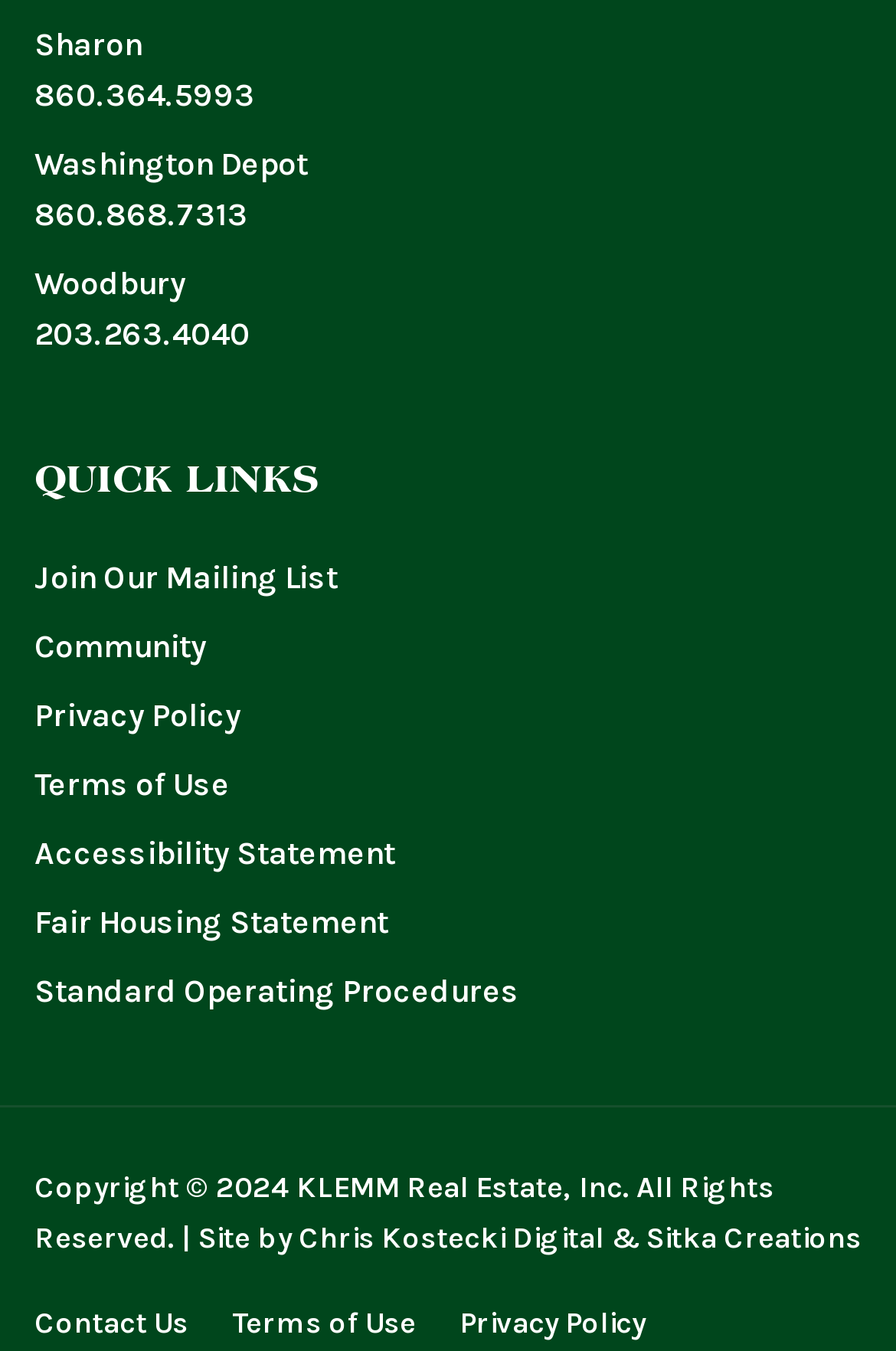For the given element description Sitka Creations, determine the bounding box coordinates of the UI element. The coordinates should follow the format (top-left x, top-left y, bottom-right x, bottom-right y) and be within the range of 0 to 1.

[0.721, 0.903, 0.962, 0.928]